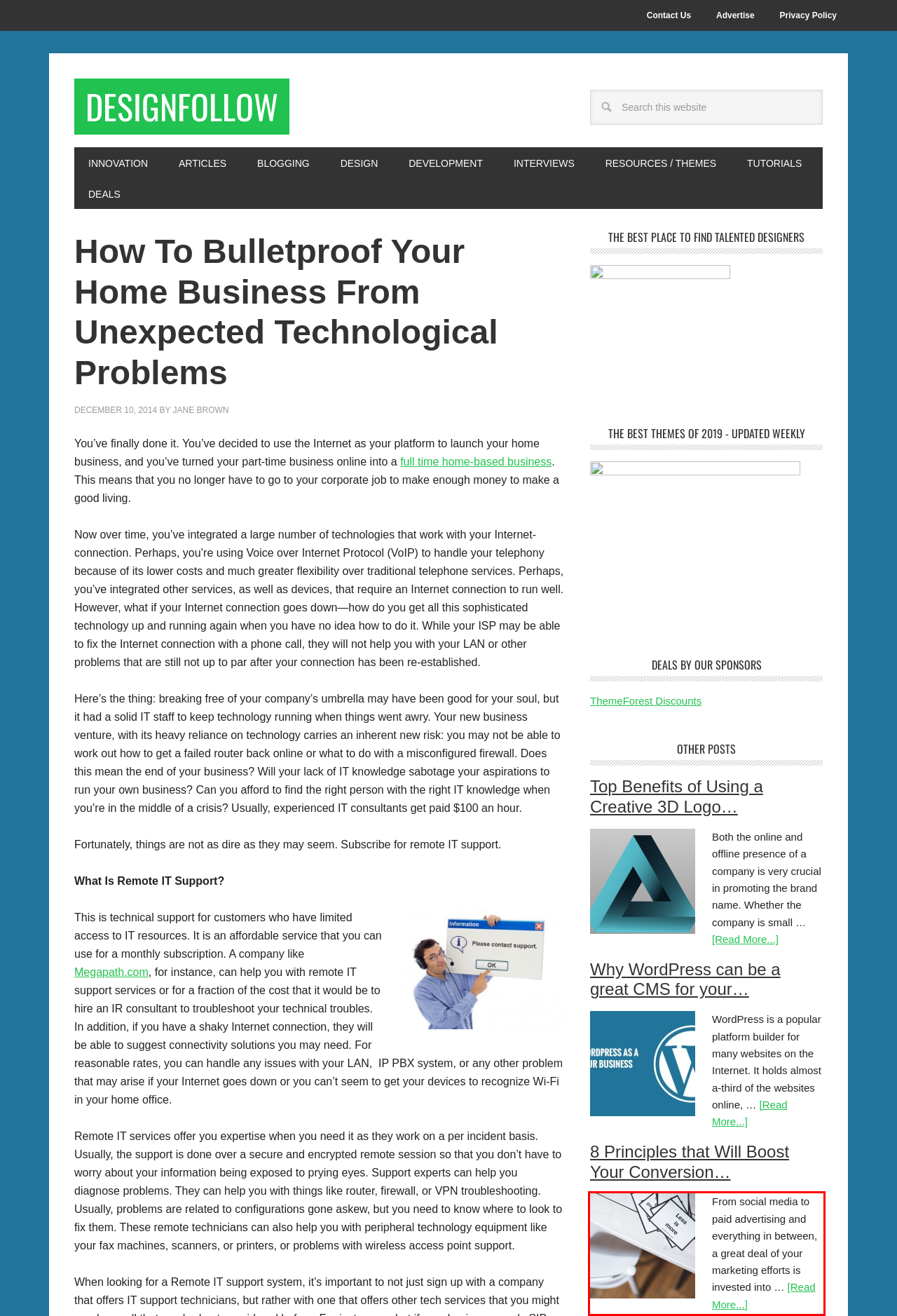Please examine the webpage screenshot containing a red bounding box and use OCR to recognize and output the text inside the red bounding box.

From social media to paid advertising and everything in between, a great deal of your marketing efforts is invested into … [Read More...]